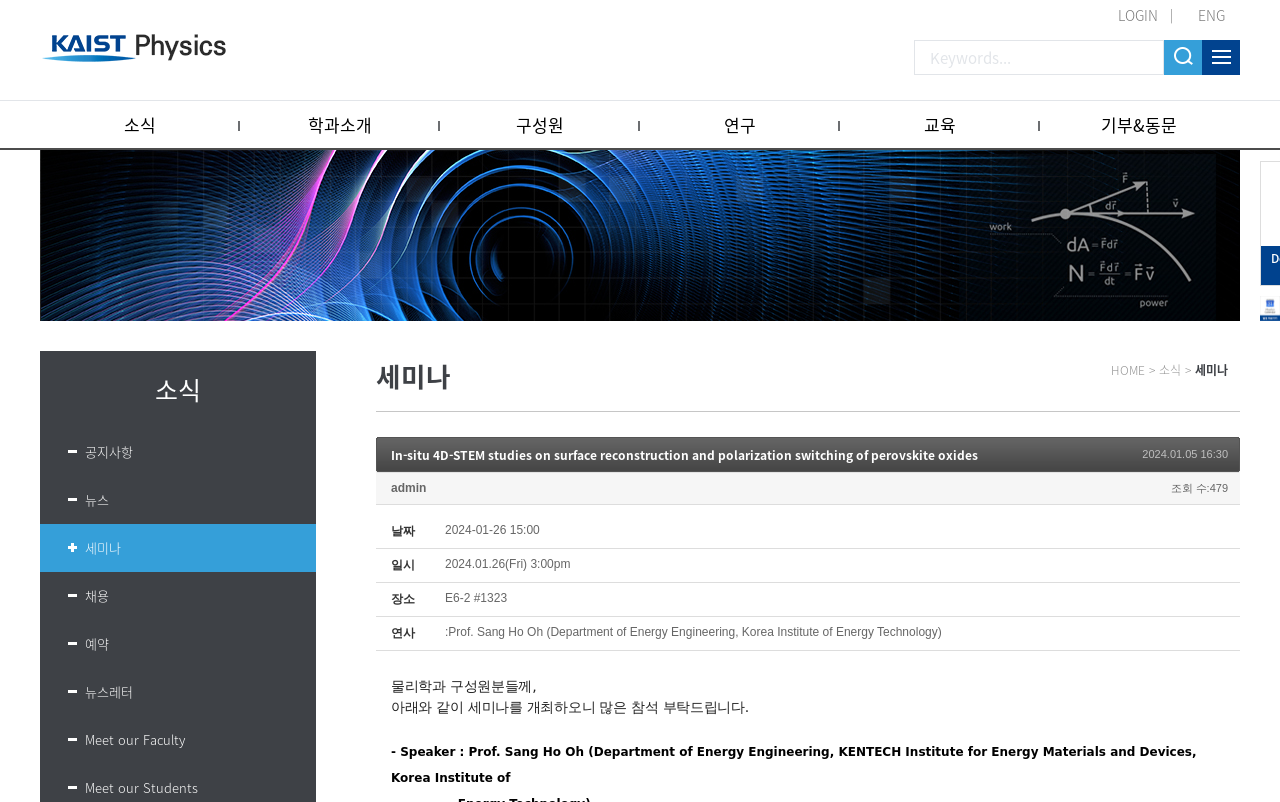Please identify the bounding box coordinates of the clickable region that I should interact with to perform the following instruction: "search for keywords". The coordinates should be expressed as four float numbers between 0 and 1, i.e., [left, top, right, bottom].

[0.714, 0.05, 0.909, 0.094]